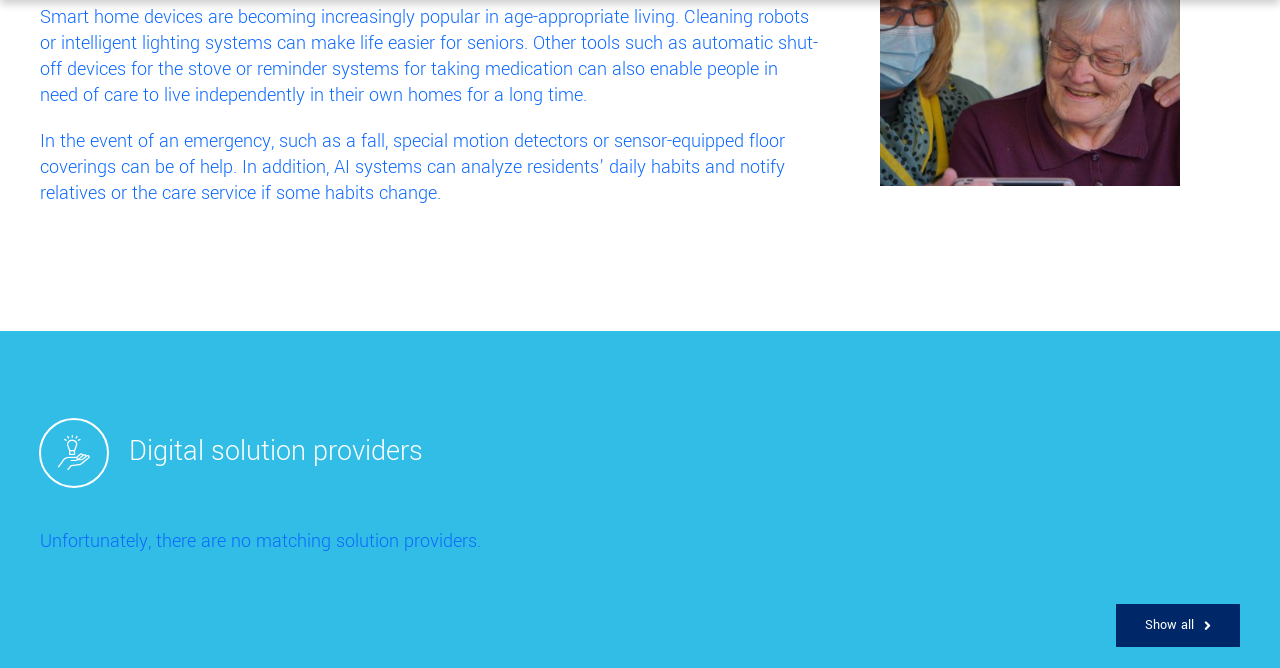Find and indicate the bounding box coordinates of the region you should select to follow the given instruction: "Learn about consulting services".

None